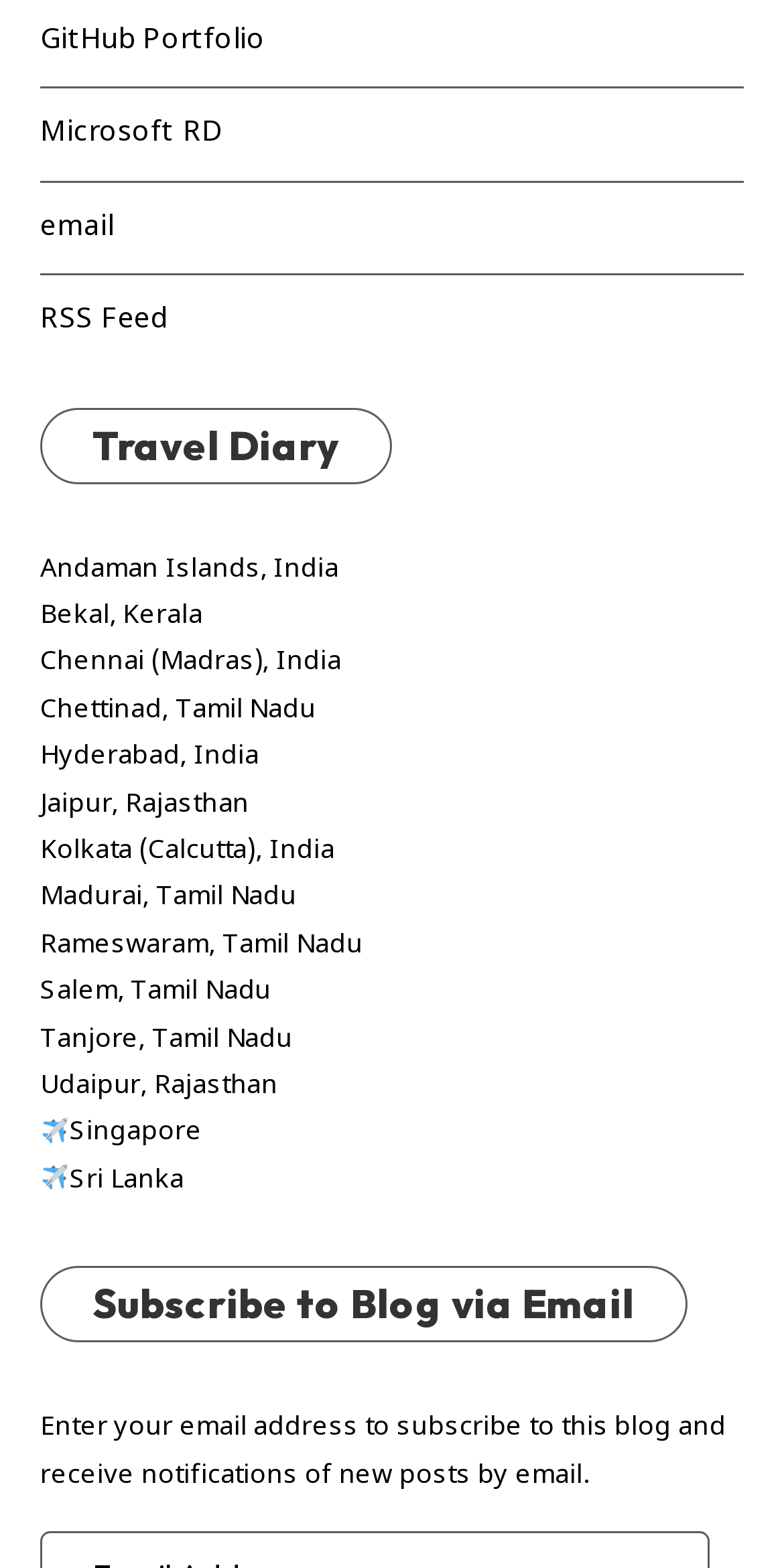Please give the bounding box coordinates of the area that should be clicked to fulfill the following instruction: "Explore Andaman Islands, India". The coordinates should be in the format of four float numbers from 0 to 1, i.e., [left, top, right, bottom].

[0.051, 0.353, 0.432, 0.374]